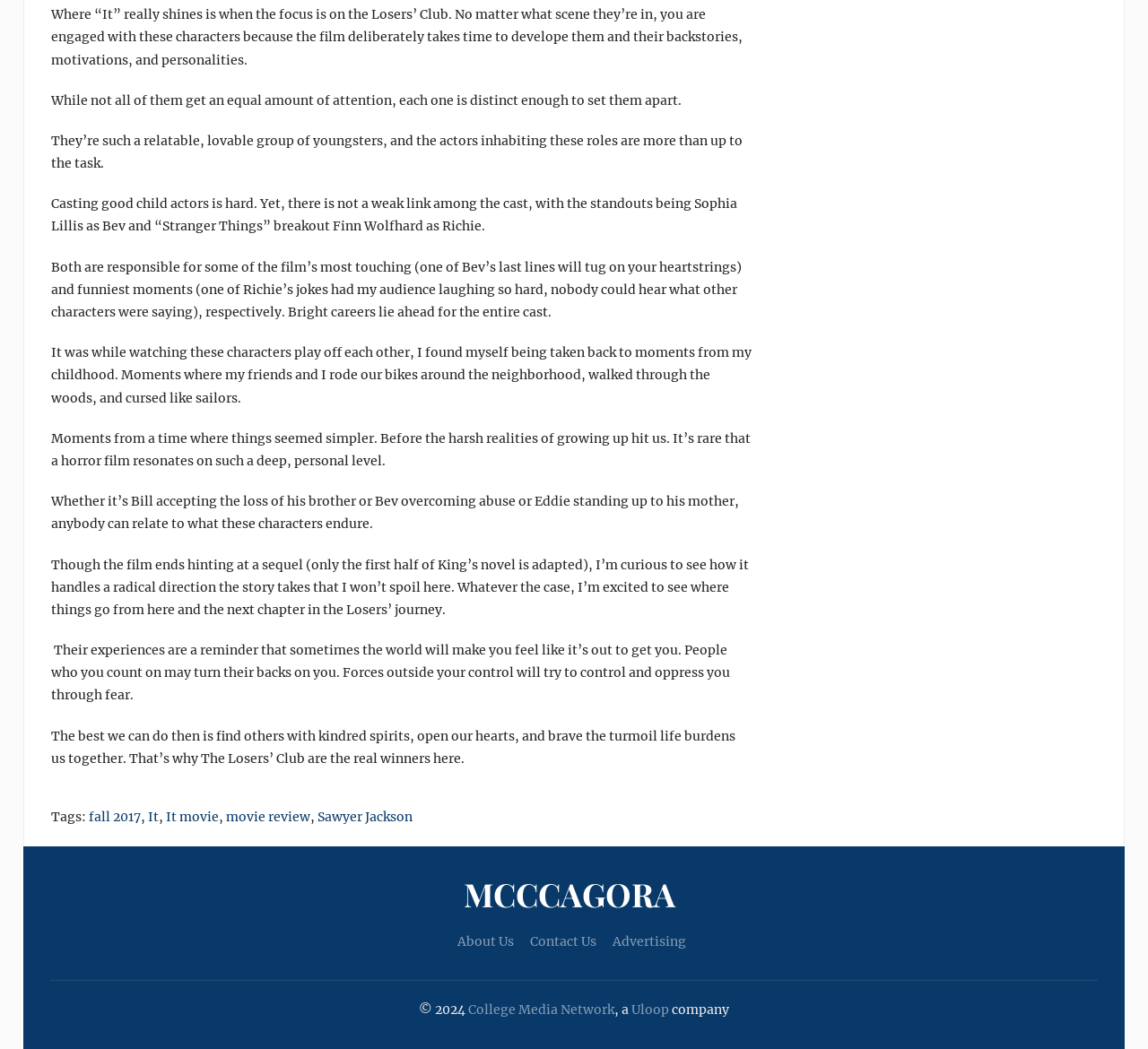Using the information shown in the image, answer the question with as much detail as possible: Is the article a review of the entire book or just the first half?

The article mentions that the film ends hinting at a sequel, and that only the first half of King's novel is adapted. This implies that the article is a review of the first half of the book, rather than the entire book.